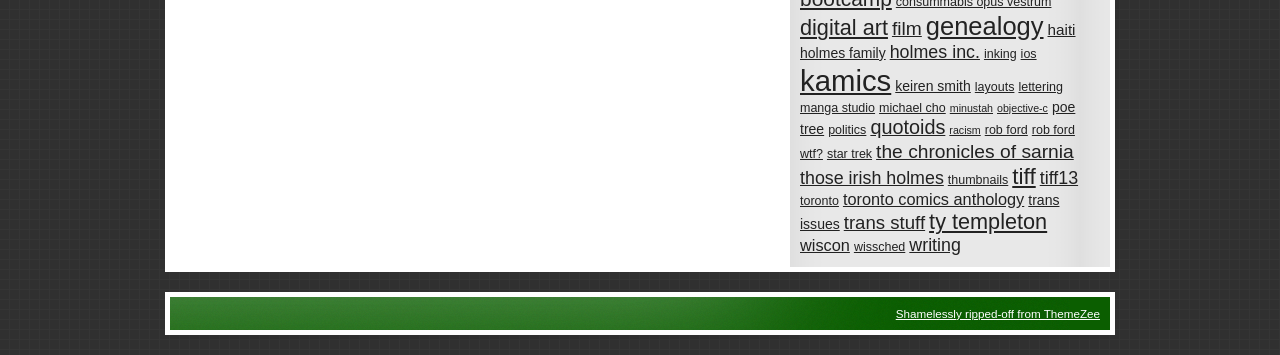Consider the image and give a detailed and elaborate answer to the question: 
What is the category with the most items?

I determined the category with the most items by examining the links on the webpage. Each link has a description in parentheses indicating the number of items. The link with the highest number of items is 'kamics (49 items)', so the answer is 'kamics'.